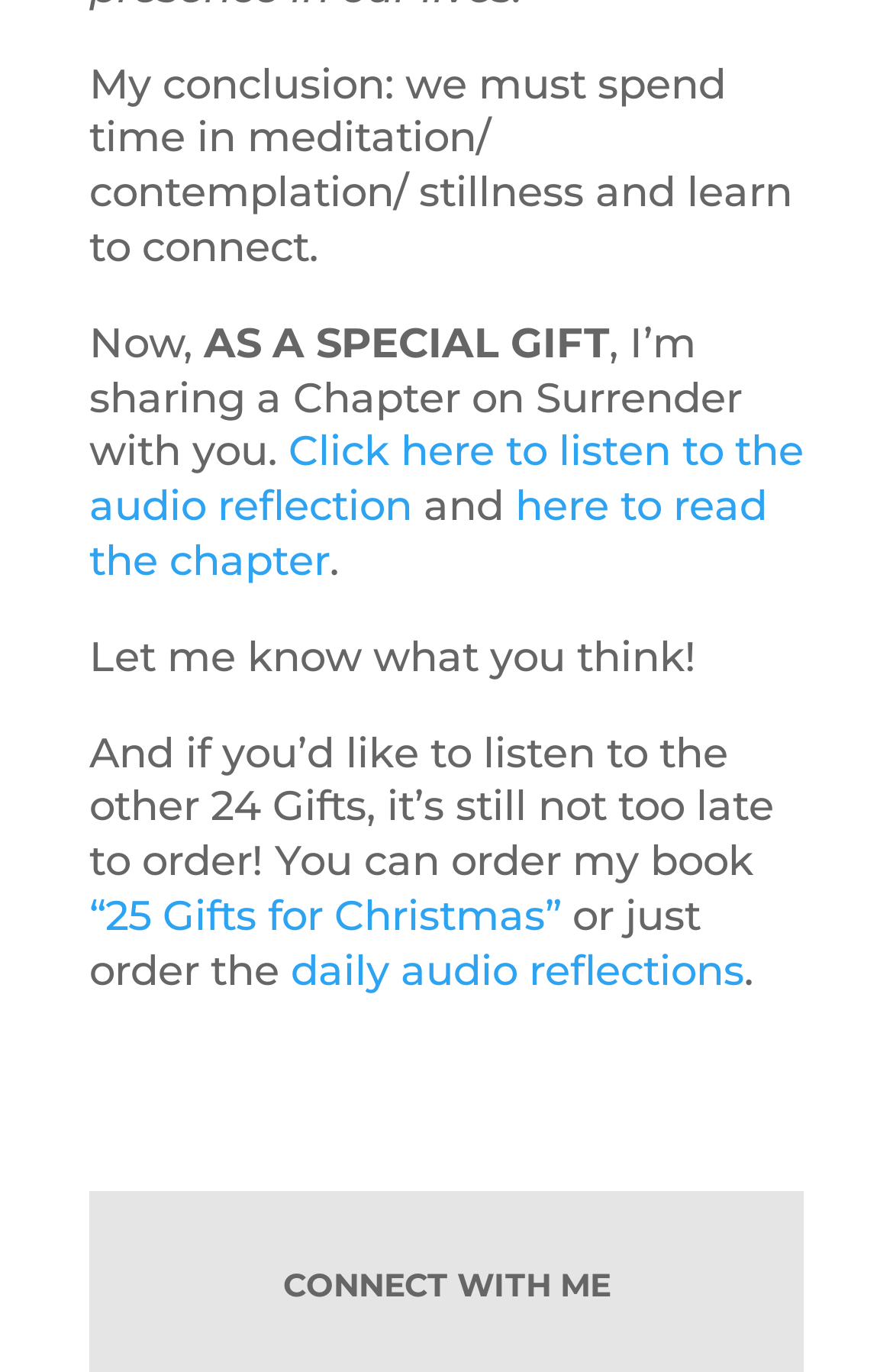Please find the bounding box coordinates (top-left x, top-left y, bottom-right x, bottom-right y) in the screenshot for the UI element described as follows: here to read the chapter

[0.1, 0.351, 0.859, 0.427]